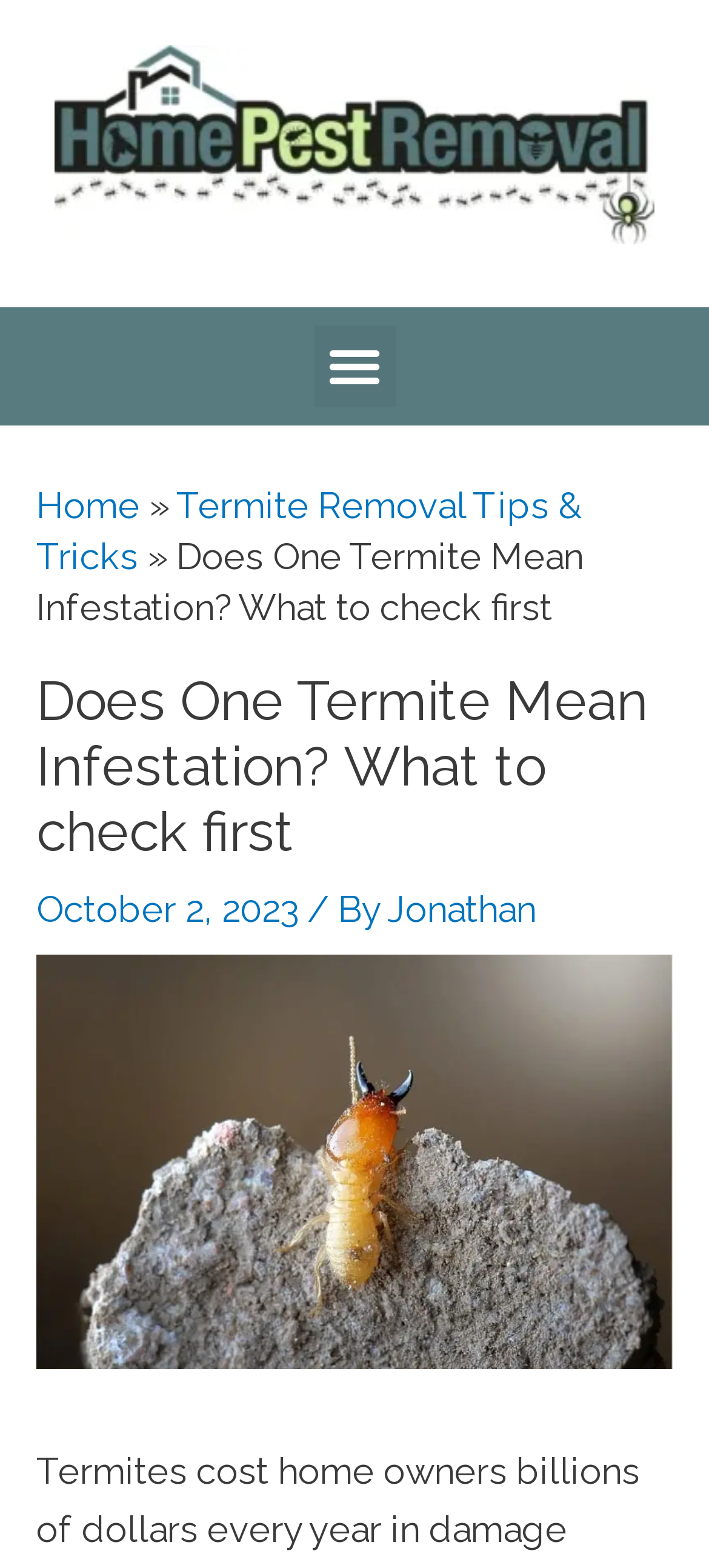Find the bounding box of the UI element described as: "Termite Removal Tips & Tricks". The bounding box coordinates should be given as four float values between 0 and 1, i.e., [left, top, right, bottom].

[0.051, 0.309, 0.823, 0.369]